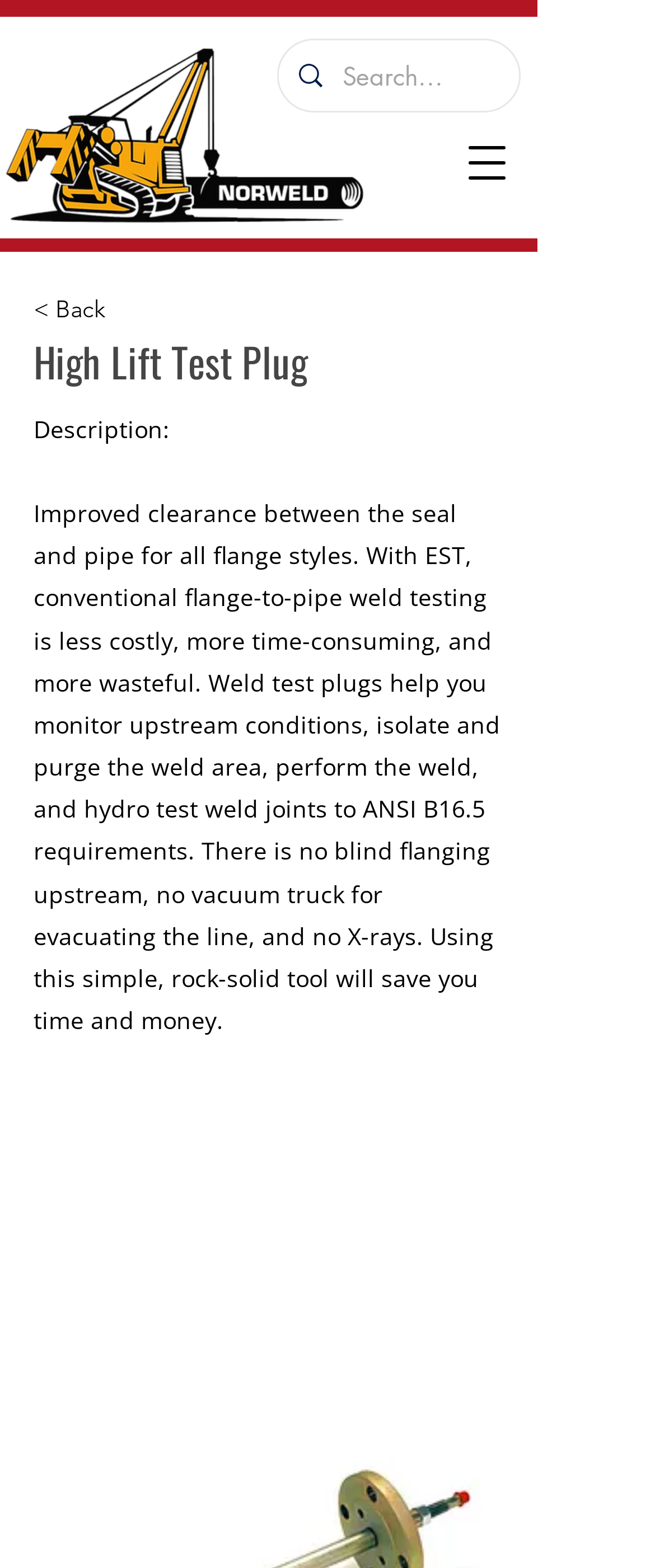What is the function of the button on the top right?
Provide a comprehensive and detailed answer to the question.

The button on the top right corner of the webpage, with a bounding box of (0.679, 0.077, 0.808, 0.131), has a popup dialog and is labeled as 'Open navigation menu', indicating that it is used to open a navigation menu.